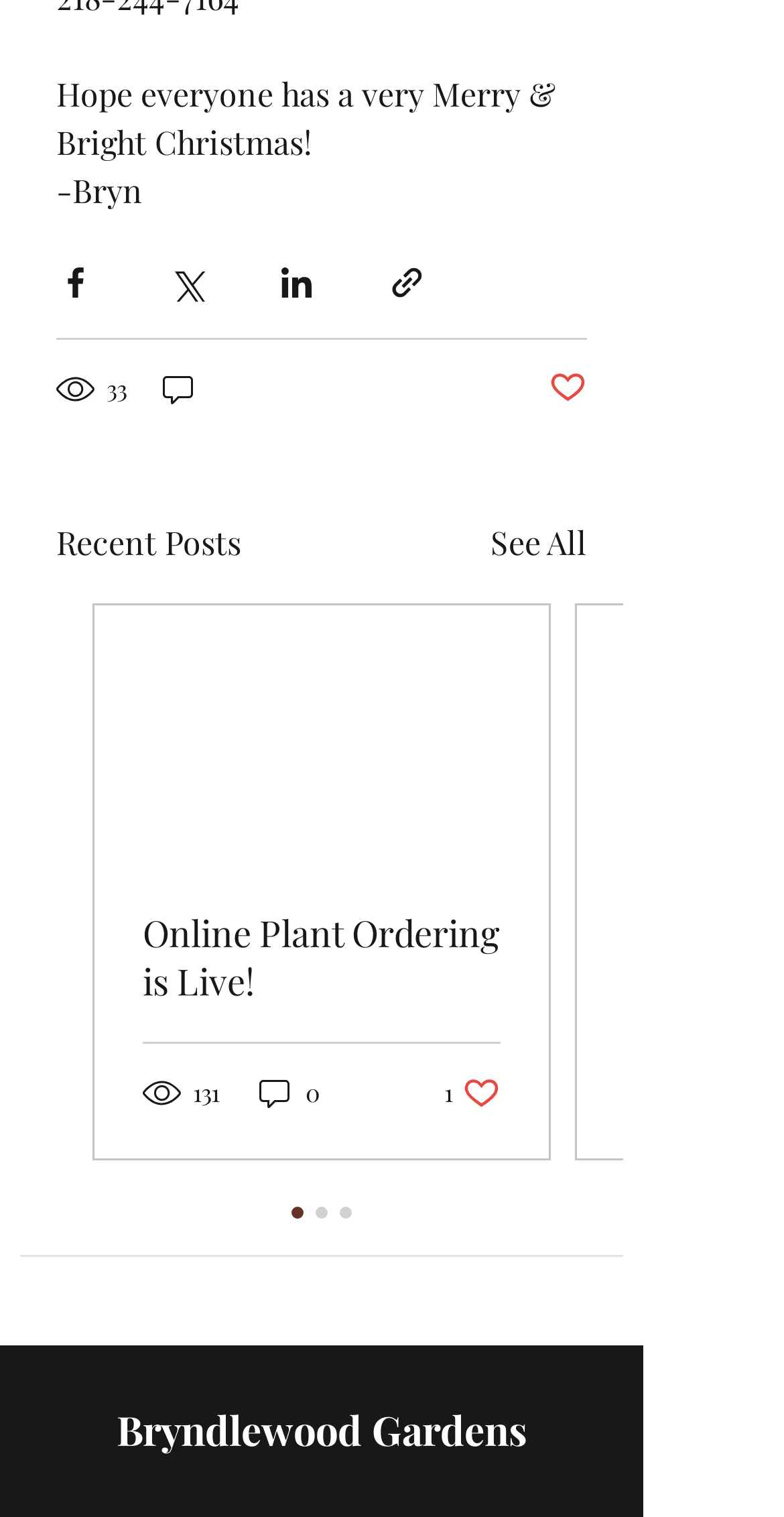What is the status of the like button for the first post?
Refer to the image and provide a detailed answer to the question.

I looked at the button 'Post not marked as liked' below the first post, which indicates the status of the like button for that post. Therefore, the status of the like button for the first post is not marked as liked.